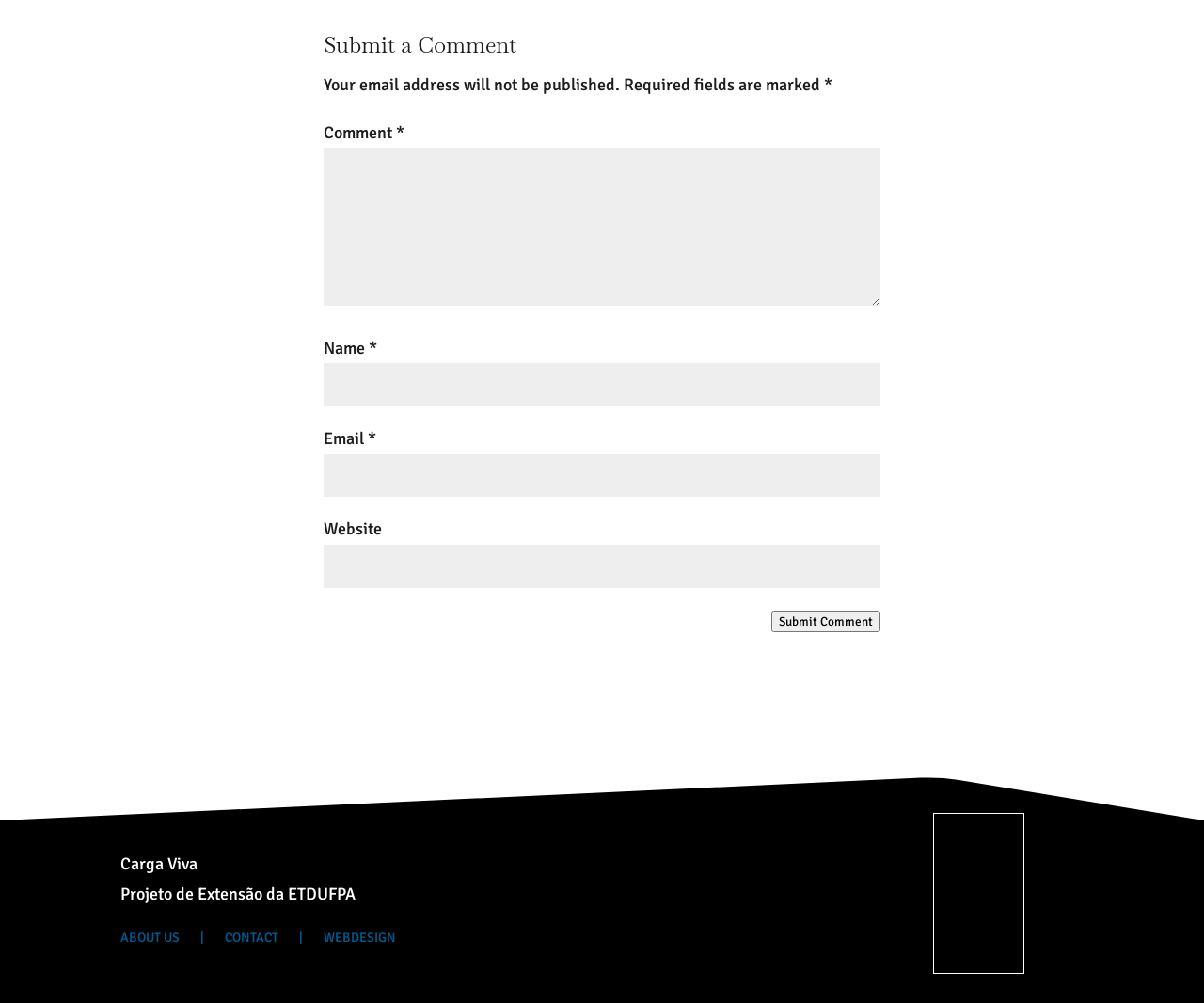How many text fields are there on the webpage?
Refer to the image and provide a concise answer in one word or phrase.

4